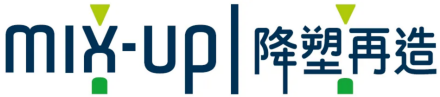What color is symbolized in the logo design?
Please provide a single word or phrase as the answer based on the screenshot.

Green